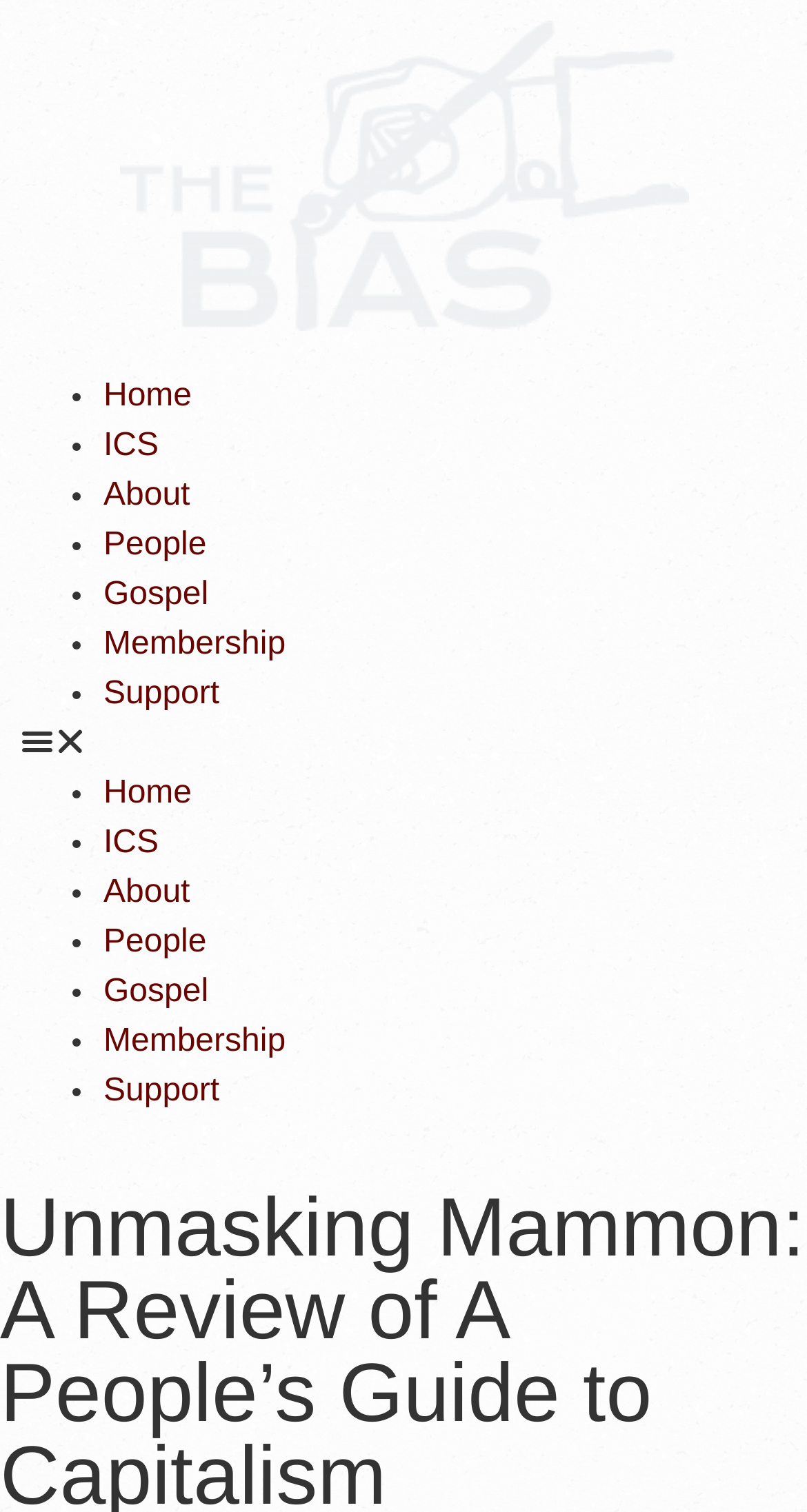What is the purpose of the button at the bottom?
From the image, provide a succinct answer in one word or a short phrase.

Menu Toggle